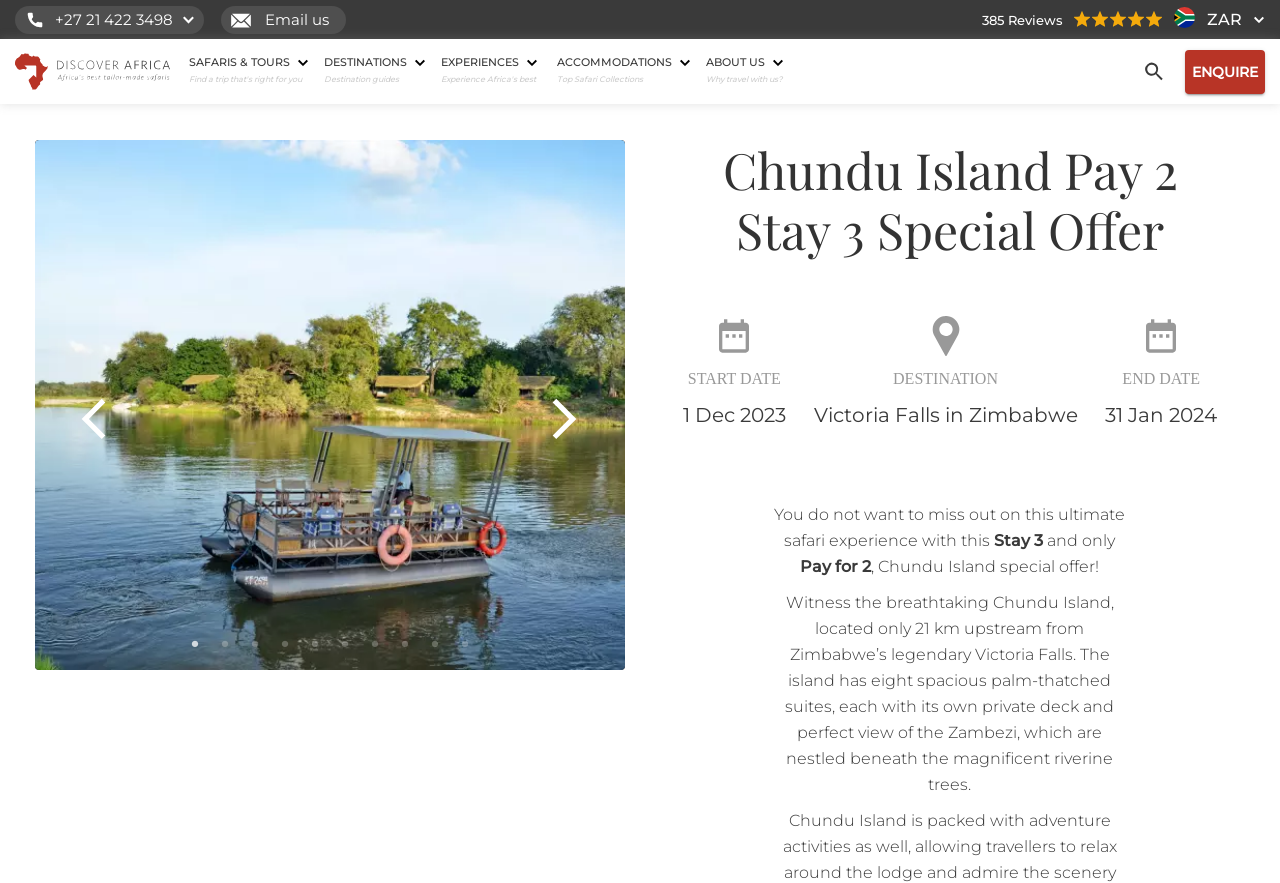Identify and extract the main heading of the webpage.

Chundu Island Pay 2 Stay 3 Special Offer